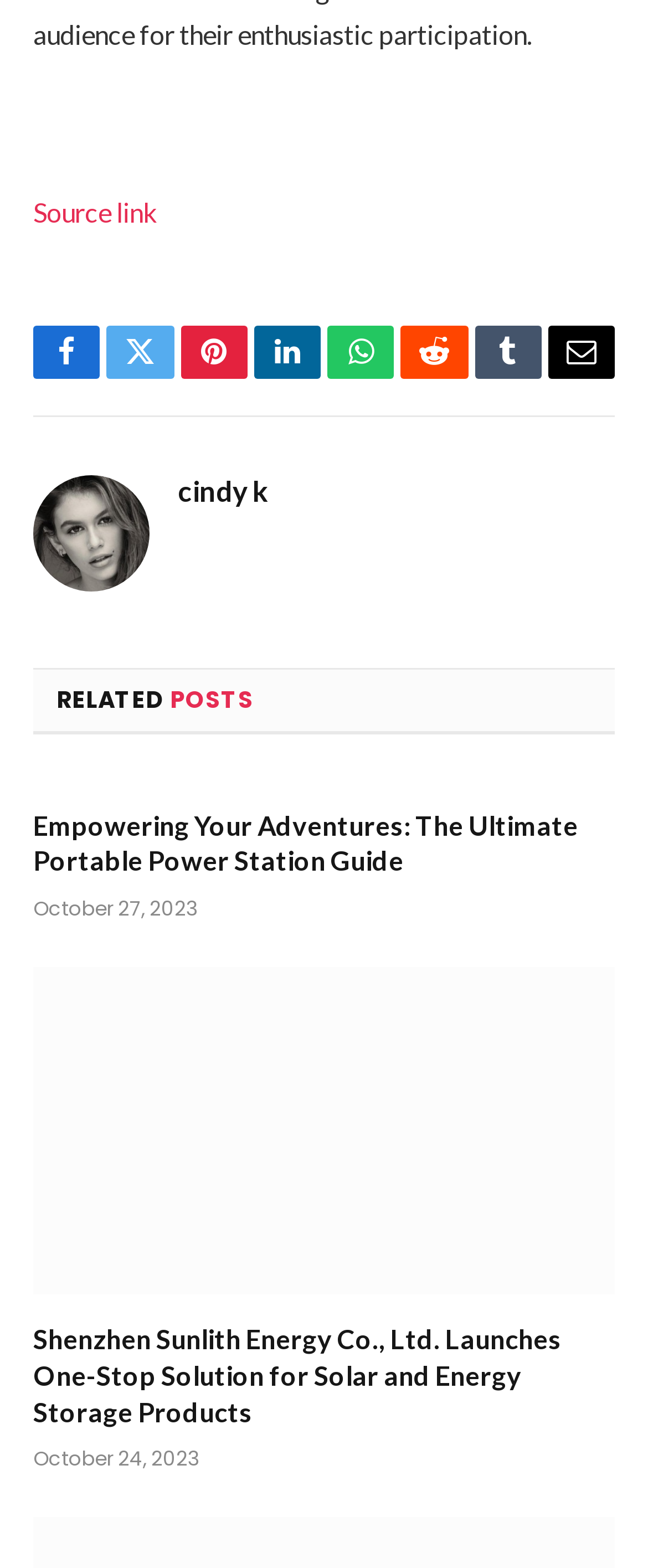Specify the bounding box coordinates of the element's area that should be clicked to execute the given instruction: "Share on Facebook". The coordinates should be four float numbers between 0 and 1, i.e., [left, top, right, bottom].

[0.051, 0.208, 0.154, 0.241]